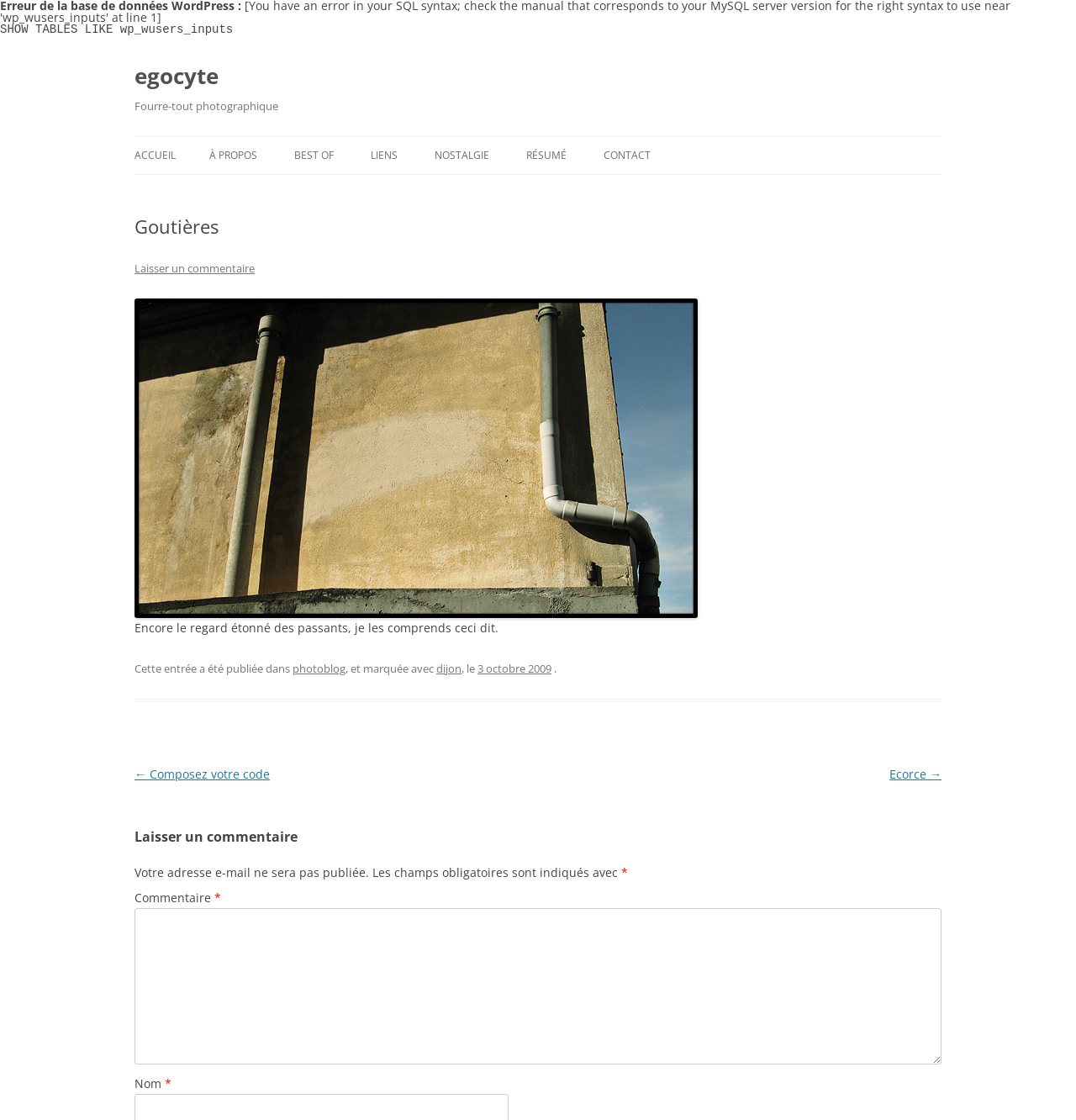Carefully examine the image and provide an in-depth answer to the question: How many paragraphs of text are there in the article?

The article element contains two blocks of text, one with the heading 'Goutières' and another with the text 'Encore le regard étonné des passants, je les comprends ceci dit.'. These two blocks of text can be considered as two paragraphs of text in the article.